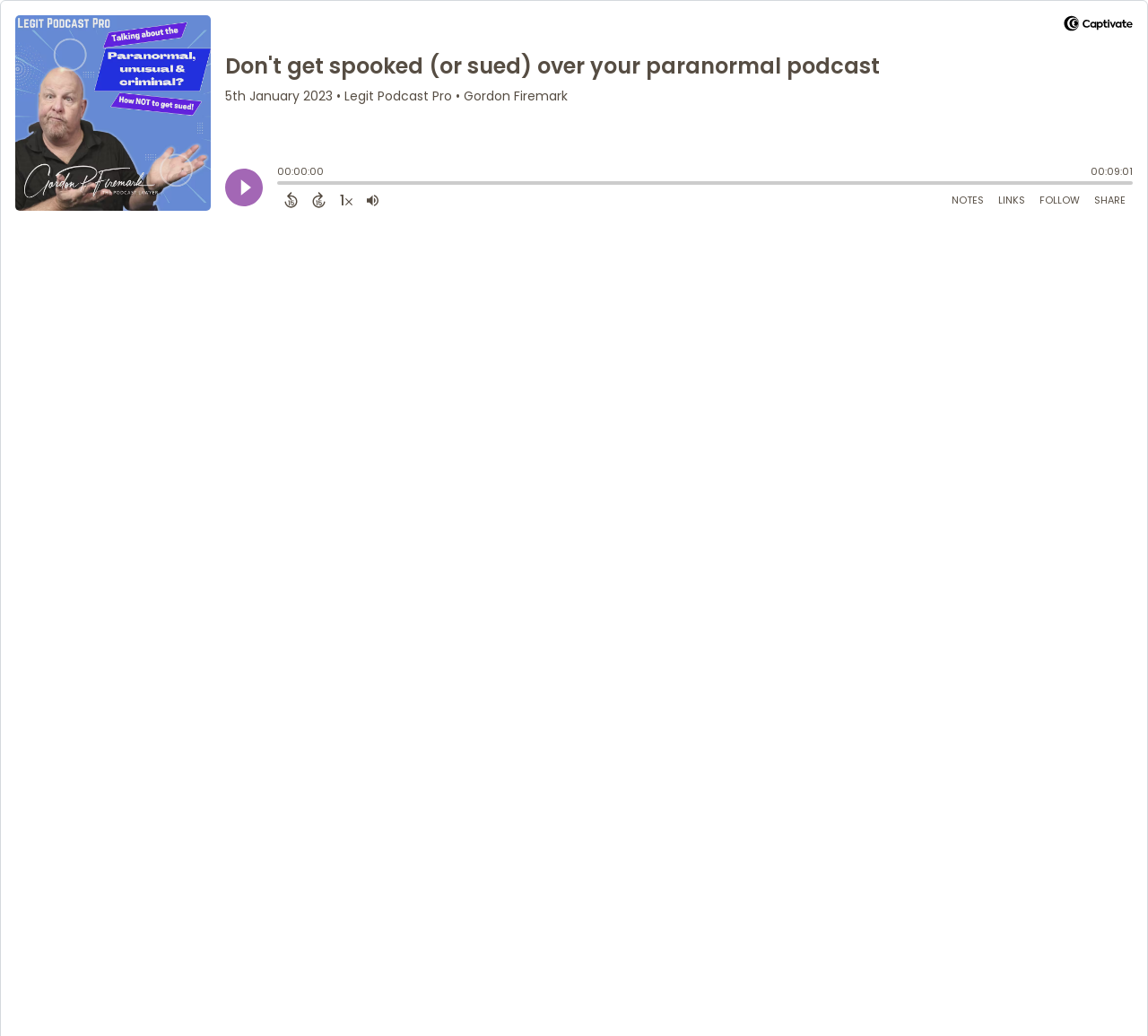Indicate the bounding box coordinates of the clickable region to achieve the following instruction: "Open Shownotes."

[0.823, 0.183, 0.863, 0.203]